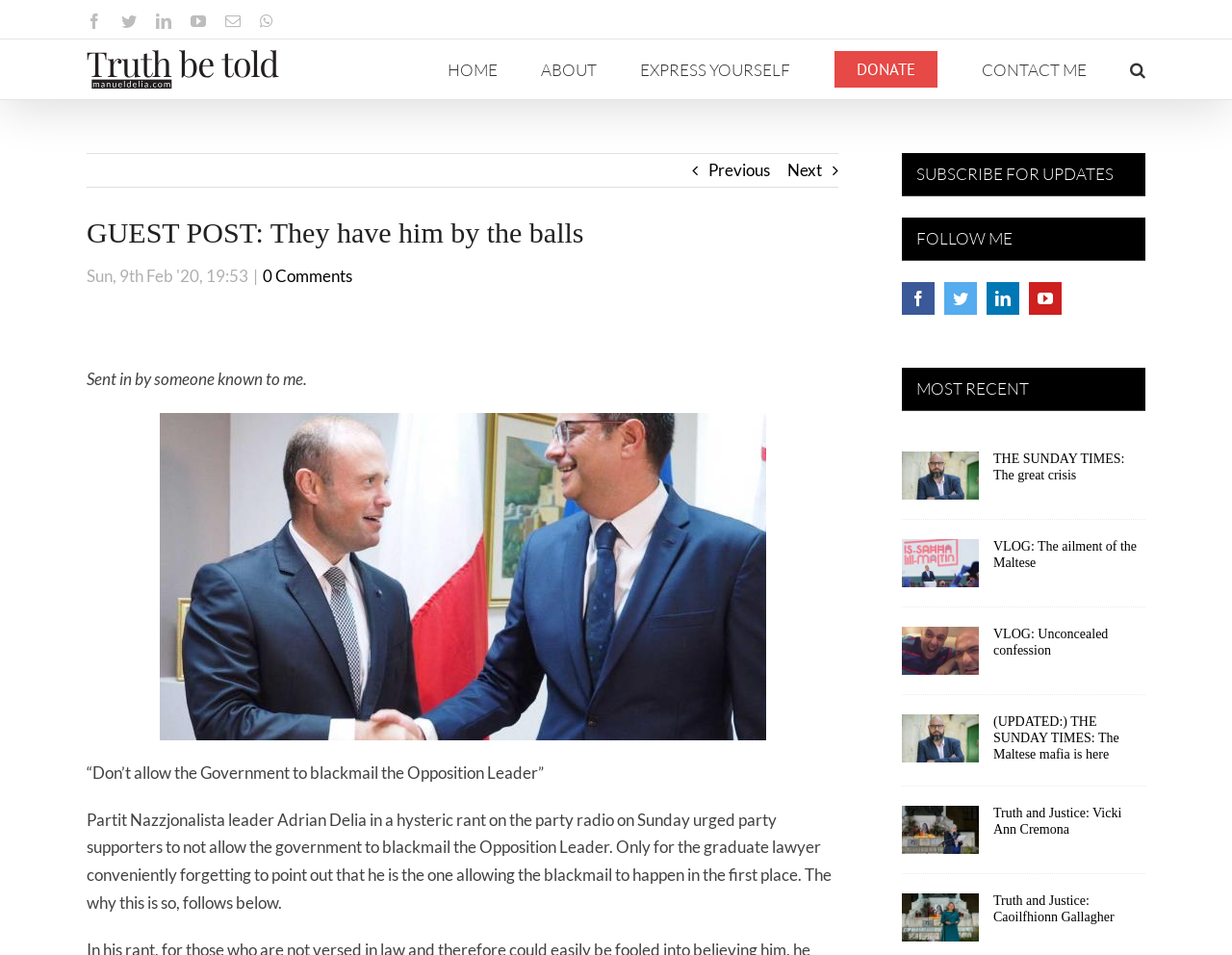Based on the element description Languages, identify the bounding box coordinates for the UI element. The coordinates should be in the format (top-left x, top-left y, bottom-right x, bottom-right y) and within the 0 to 1 range.

None